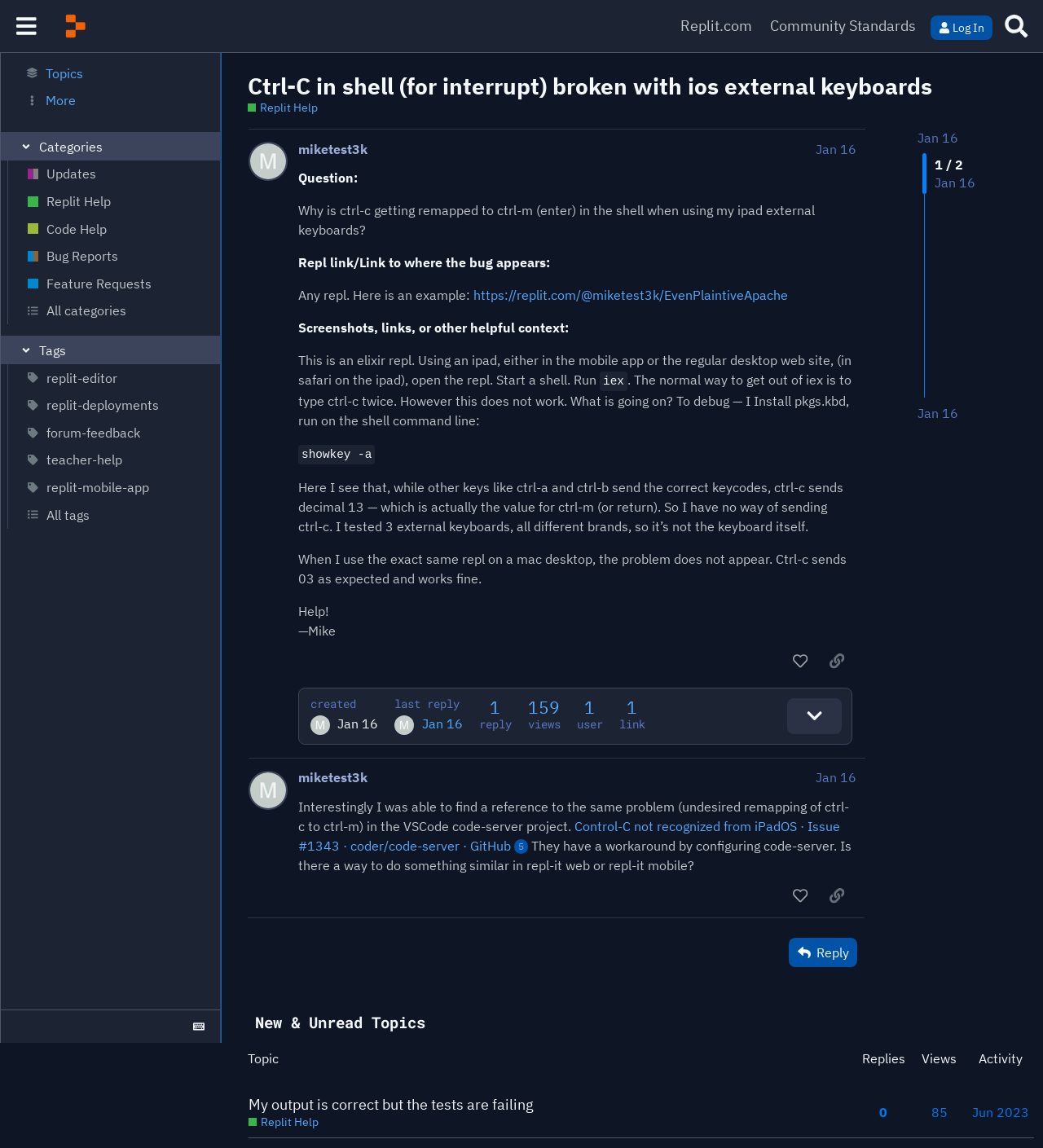Bounding box coordinates are to be given in the format (top-left x, top-left y, bottom-right x, bottom-right y). All values must be floating point numbers between 0 and 1. Provide the bounding box coordinate for the UI element described as: last reply Jan 16

[0.378, 0.607, 0.443, 0.639]